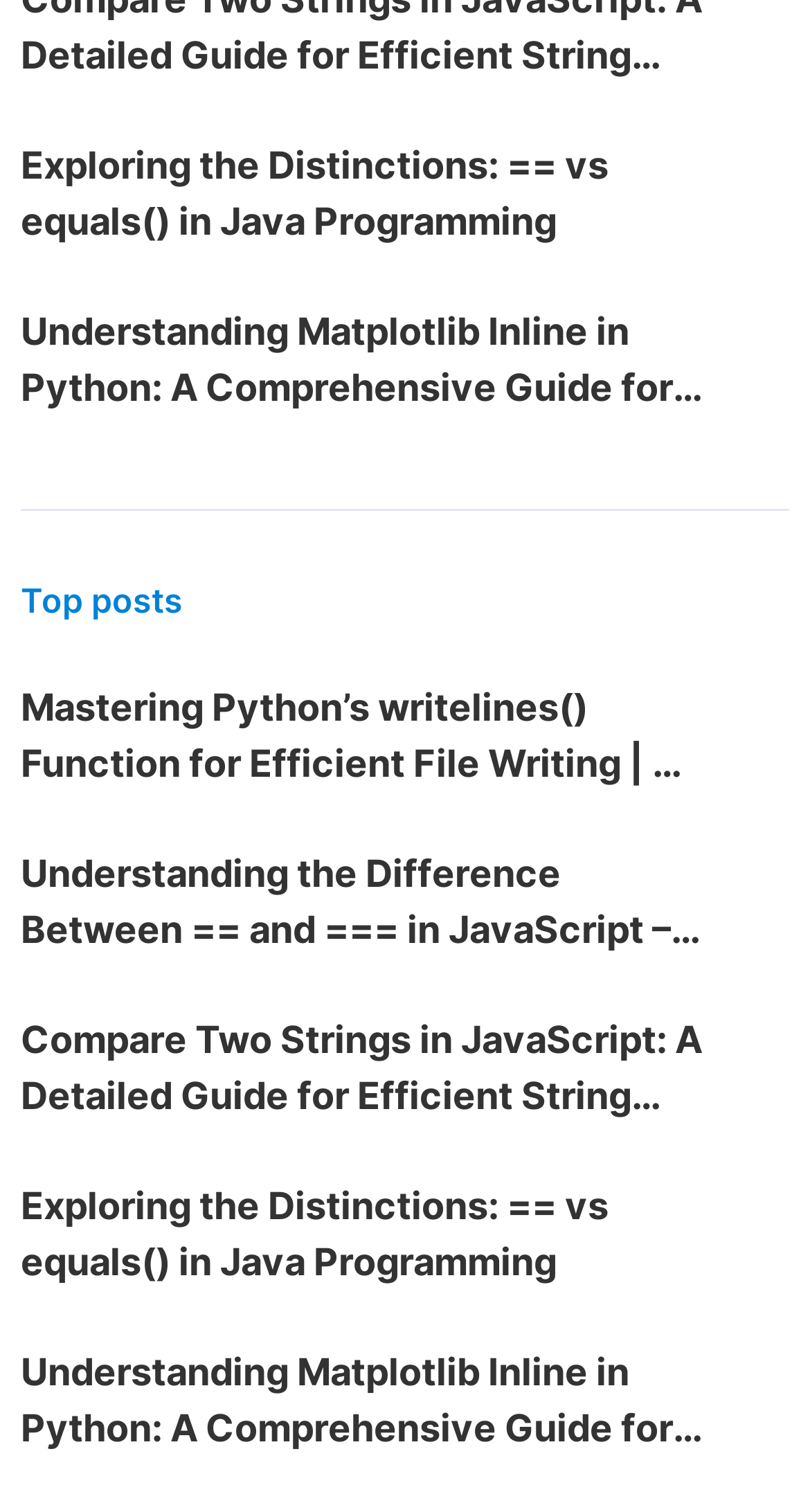Respond to the question with just a single word or phrase: 
What is the topic of the first heading?

Java Programming